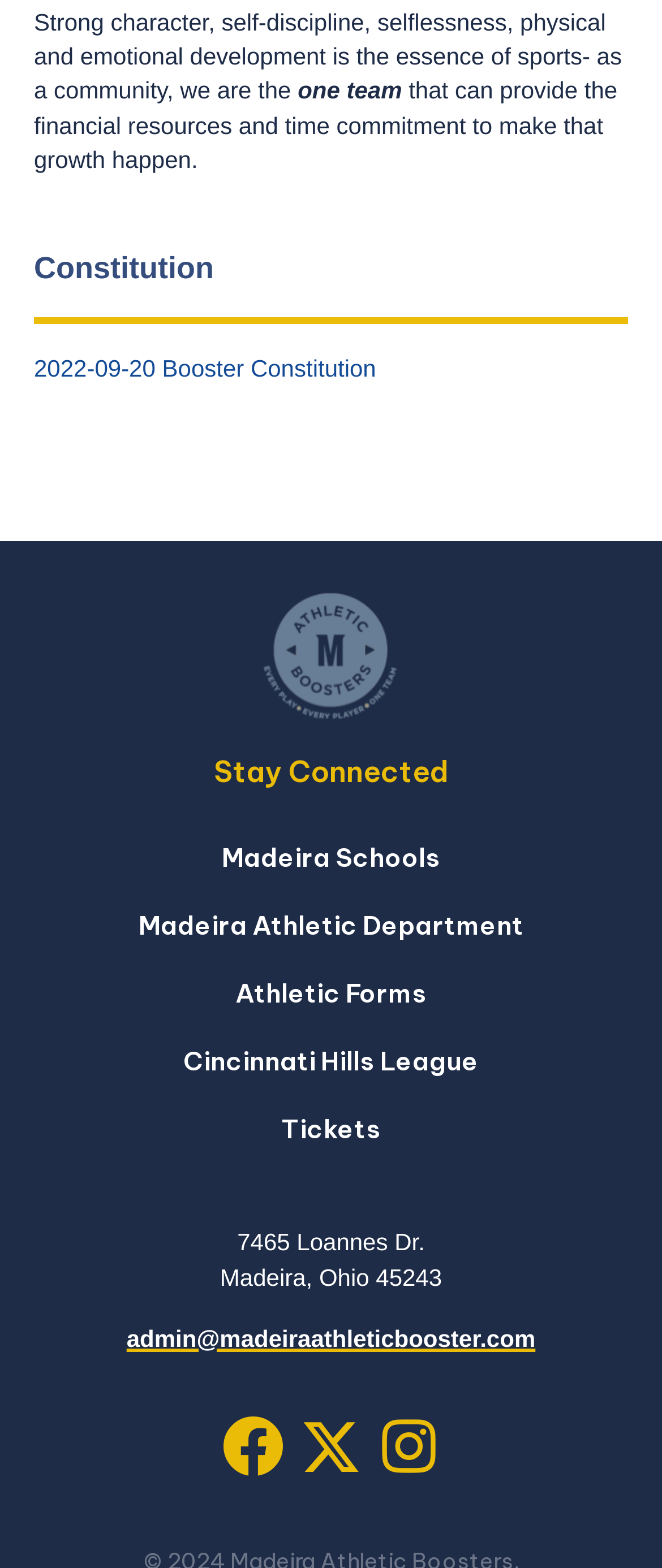Please identify the bounding box coordinates of the element that needs to be clicked to execute the following command: "View the 2022-09-20 Booster Constitution". Provide the bounding box using four float numbers between 0 and 1, formatted as [left, top, right, bottom].

[0.051, 0.226, 0.568, 0.243]